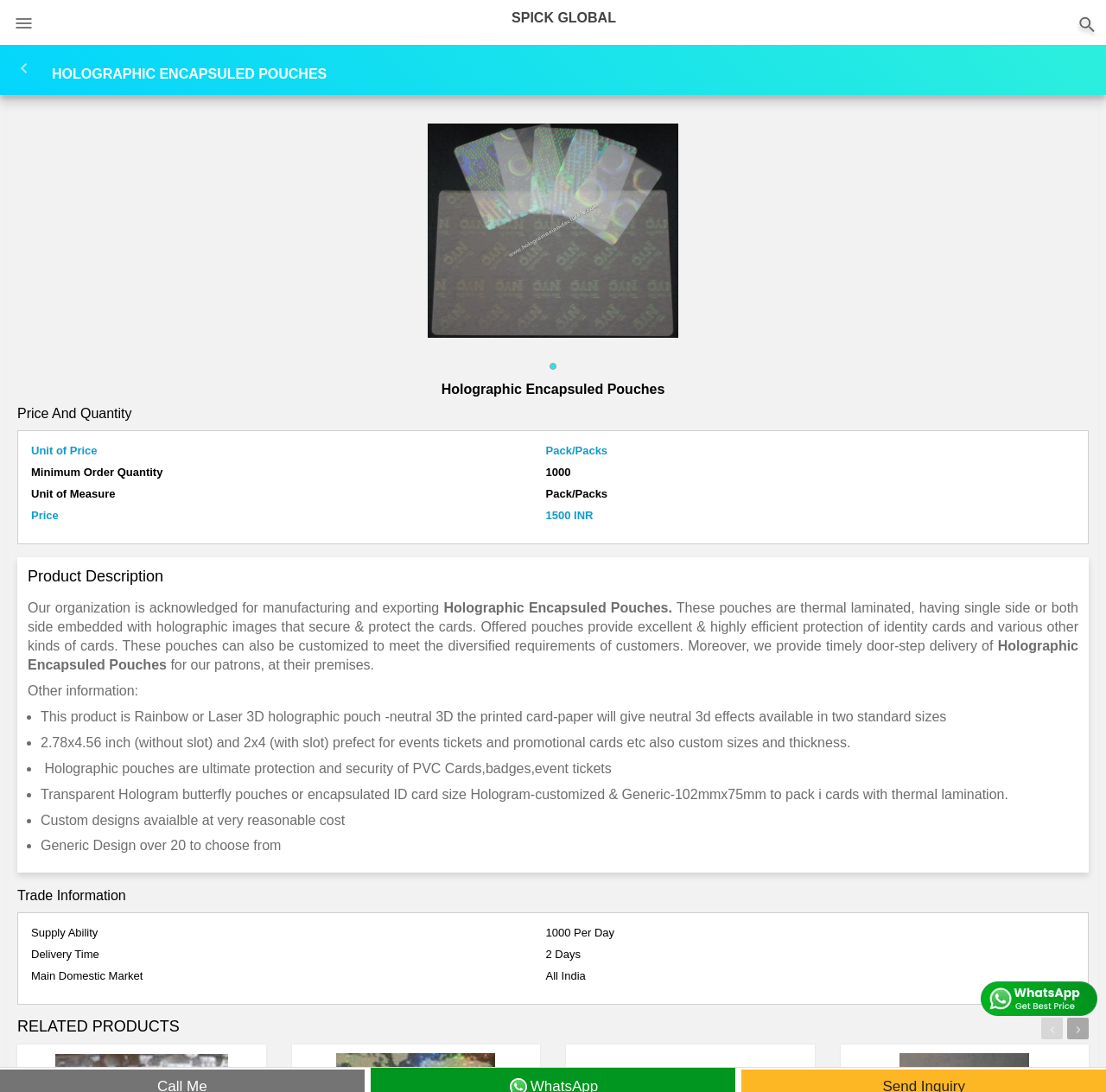What is the minimum order quantity?
Based on the image, provide your answer in one word or phrase.

1000